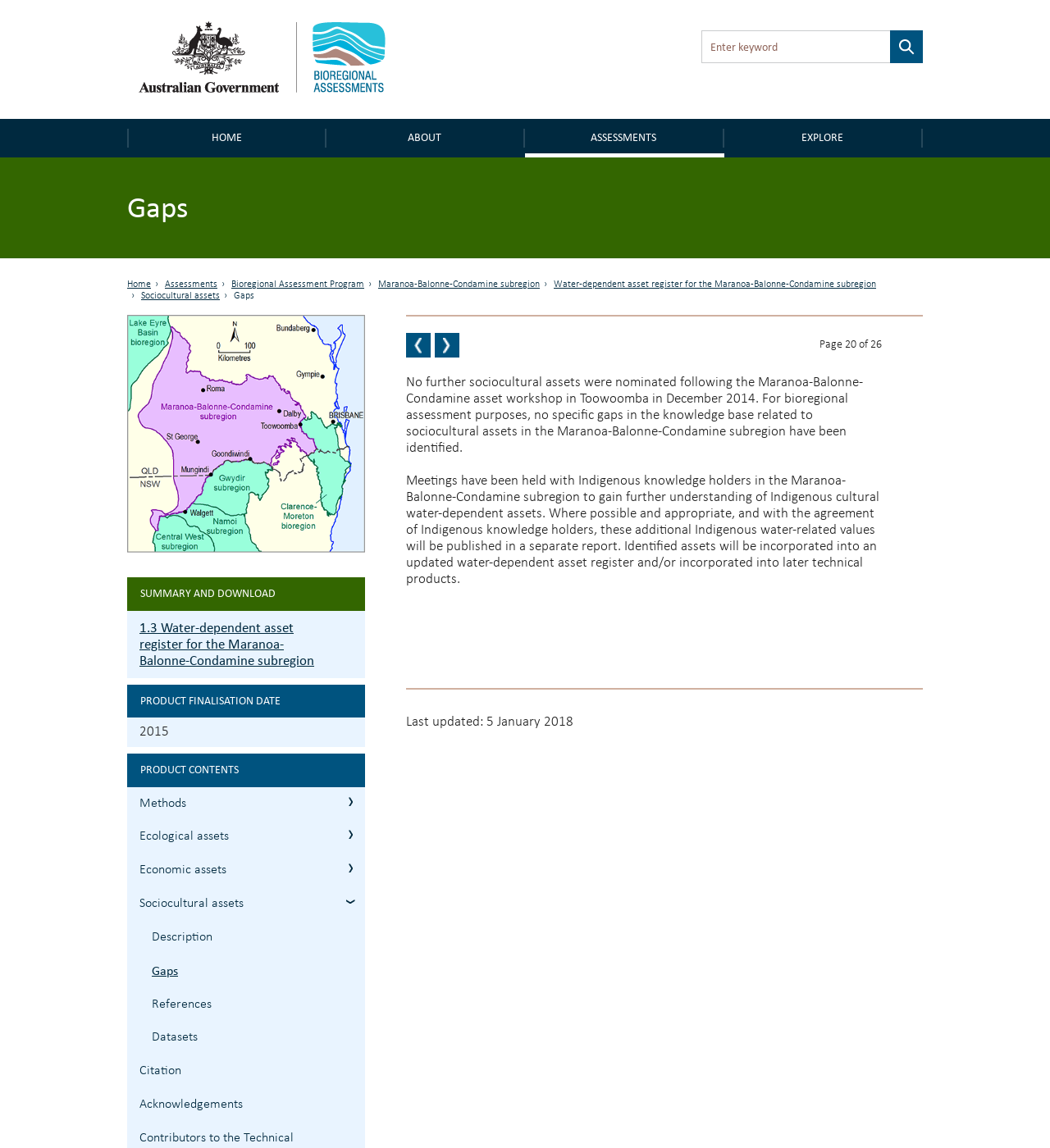Refer to the image and provide an in-depth answer to the question: 
What is the name of the subregion being assessed?

The name of the subregion being assessed can be determined by looking at the breadcrumb trail, which includes links to 'Home', 'Assessments', 'Bioregional Assessment Program', and 'Maranoa-Balonne-Condamine subregion'.